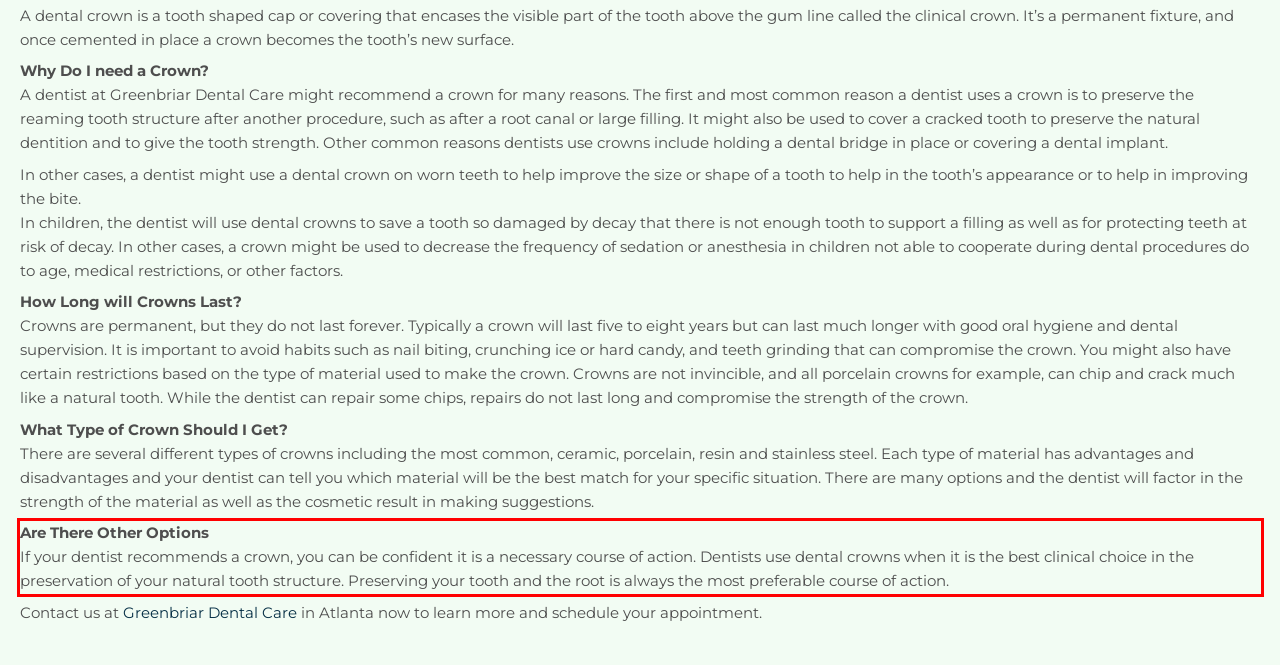Please examine the webpage screenshot and extract the text within the red bounding box using OCR.

Are There Other Options If your dentist recommends a crown, you can be confident it is a necessary course of action. Dentists use dental crowns when it is the best clinical choice in the preservation of your natural tooth structure. Preserving your tooth and the root is always the most preferable course of action.